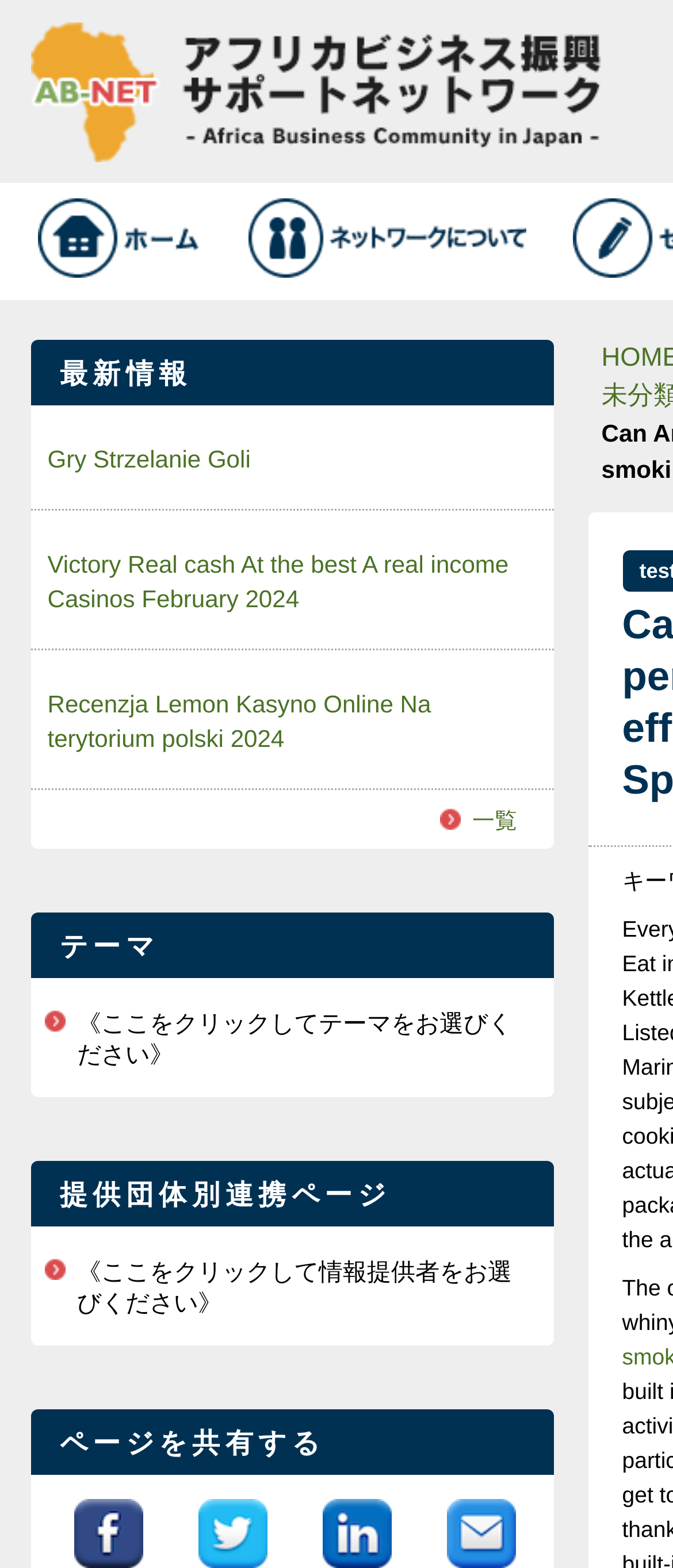What is the purpose of the webpage?
Please analyze the image and answer the question with as much detail as possible.

The purpose of the webpage can be inferred from the content of the heading element at the top of the webpage, which mentions 'ビジネス振興' (business promotion) and '情報ポータルサイト' (information portal site). The webpage appears to be promoting business growth and development in Africa.